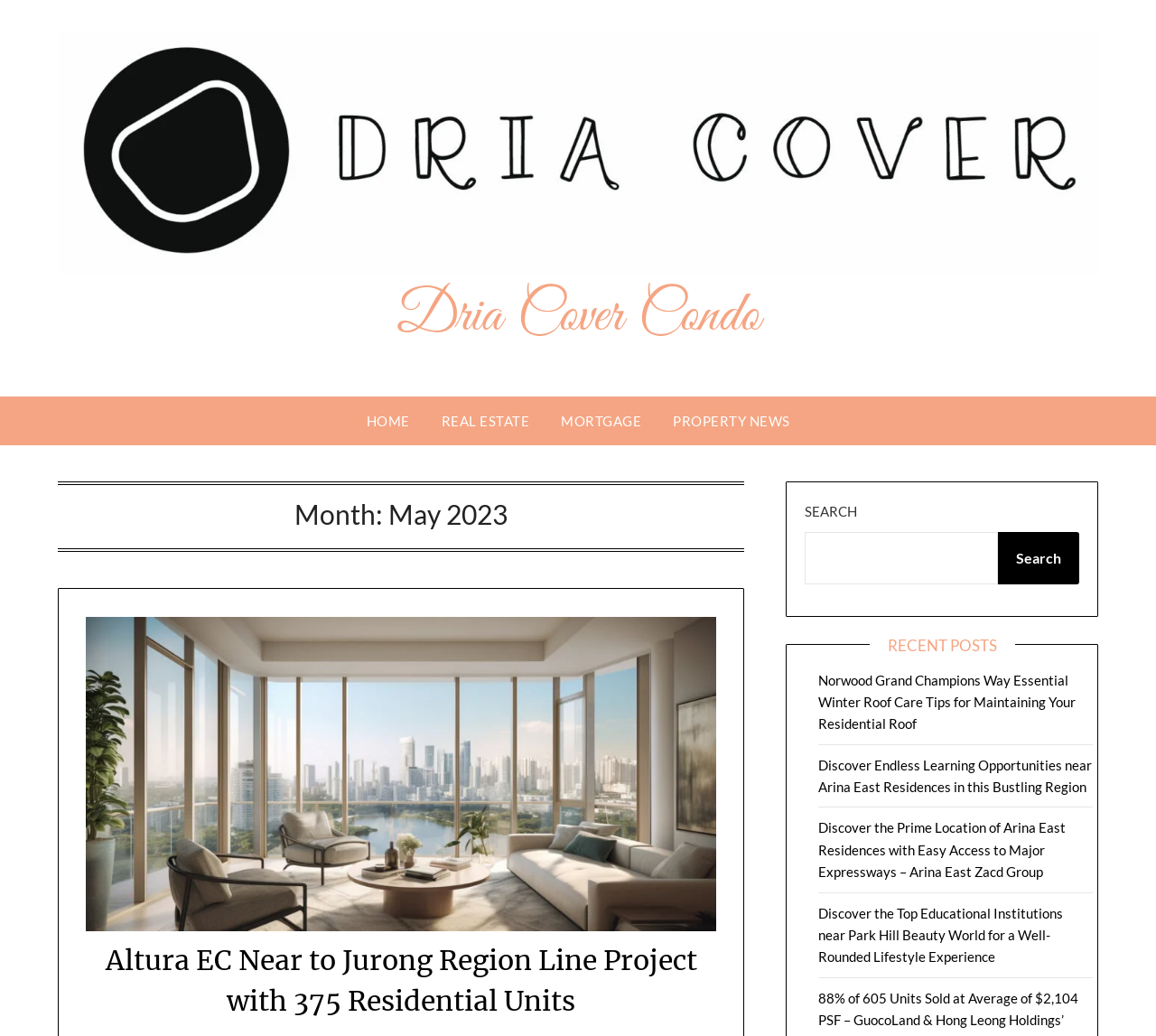What are the main categories on the website?
Carefully examine the image and provide a detailed answer to the question.

The main categories on the website are located at the top of the webpage, and they are clickable links that say 'HOME', 'REAL ESTATE', 'MORTGAGE', and 'PROPERTY NEWS'.